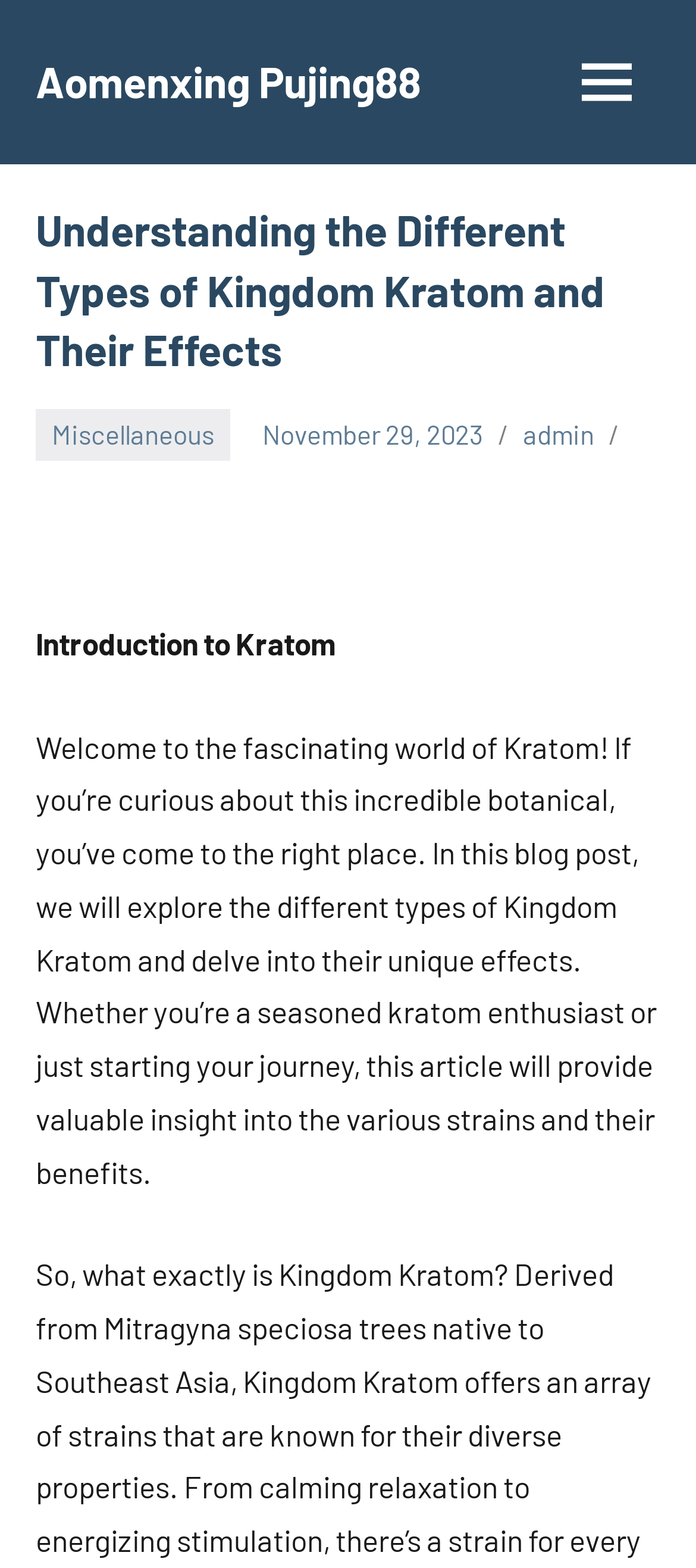What is the topic of this blog post?
Refer to the image and provide a detailed answer to the question.

The topic of this blog post can be inferred by reading the introductory paragraph, which mentions 'the fascinating world of Kratom' and explores the different types of Kingdom Kratom and their effects.